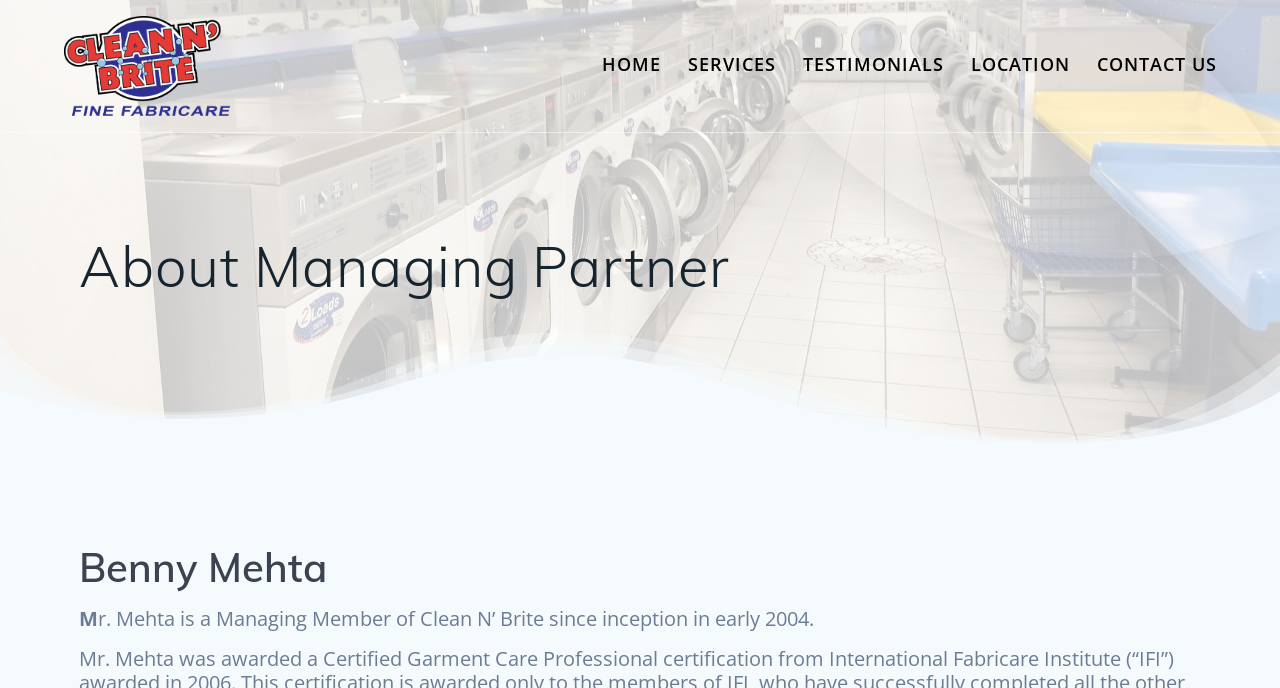Answer the question below in one word or phrase:
What is the role of Benny Mehta?

Managing Member